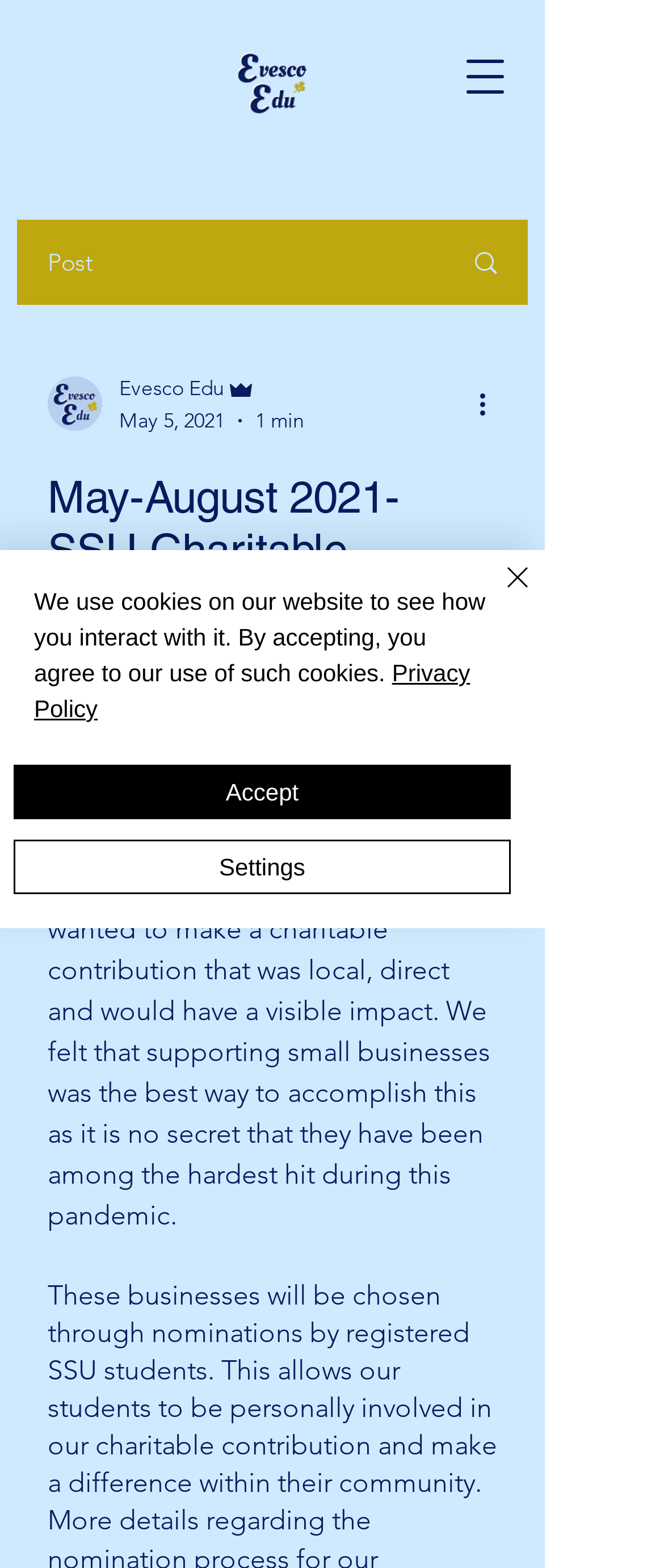Using the format (top-left x, top-left y, bottom-right x, bottom-right y), provide the bounding box coordinates for the described UI element. All values should be floating point numbers between 0 and 1: aria-label="Close"

[0.687, 0.355, 0.81, 0.407]